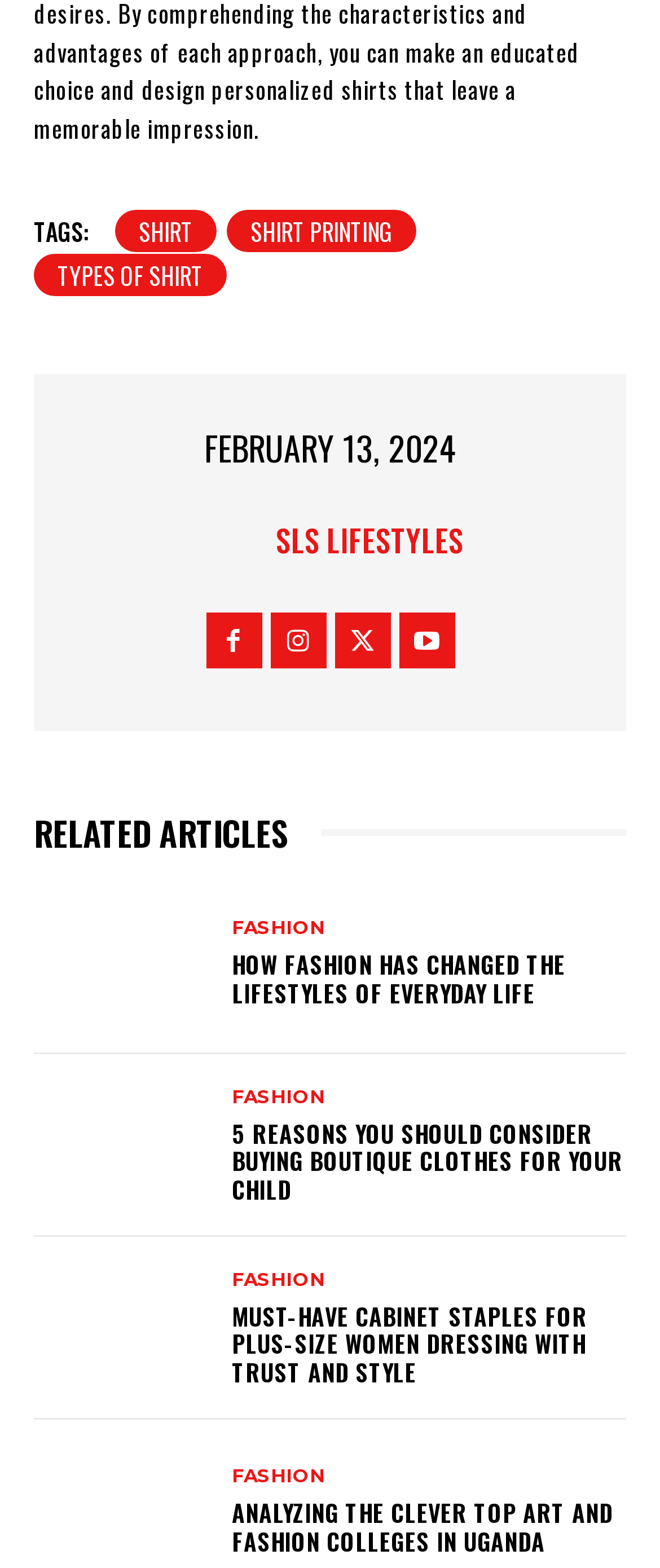Show the bounding box coordinates of the element that should be clicked to complete the task: "Read the article '5 Reasons You Should Consider Buying Boutique Clothes for Your Child'".

[0.051, 0.686, 0.321, 0.776]